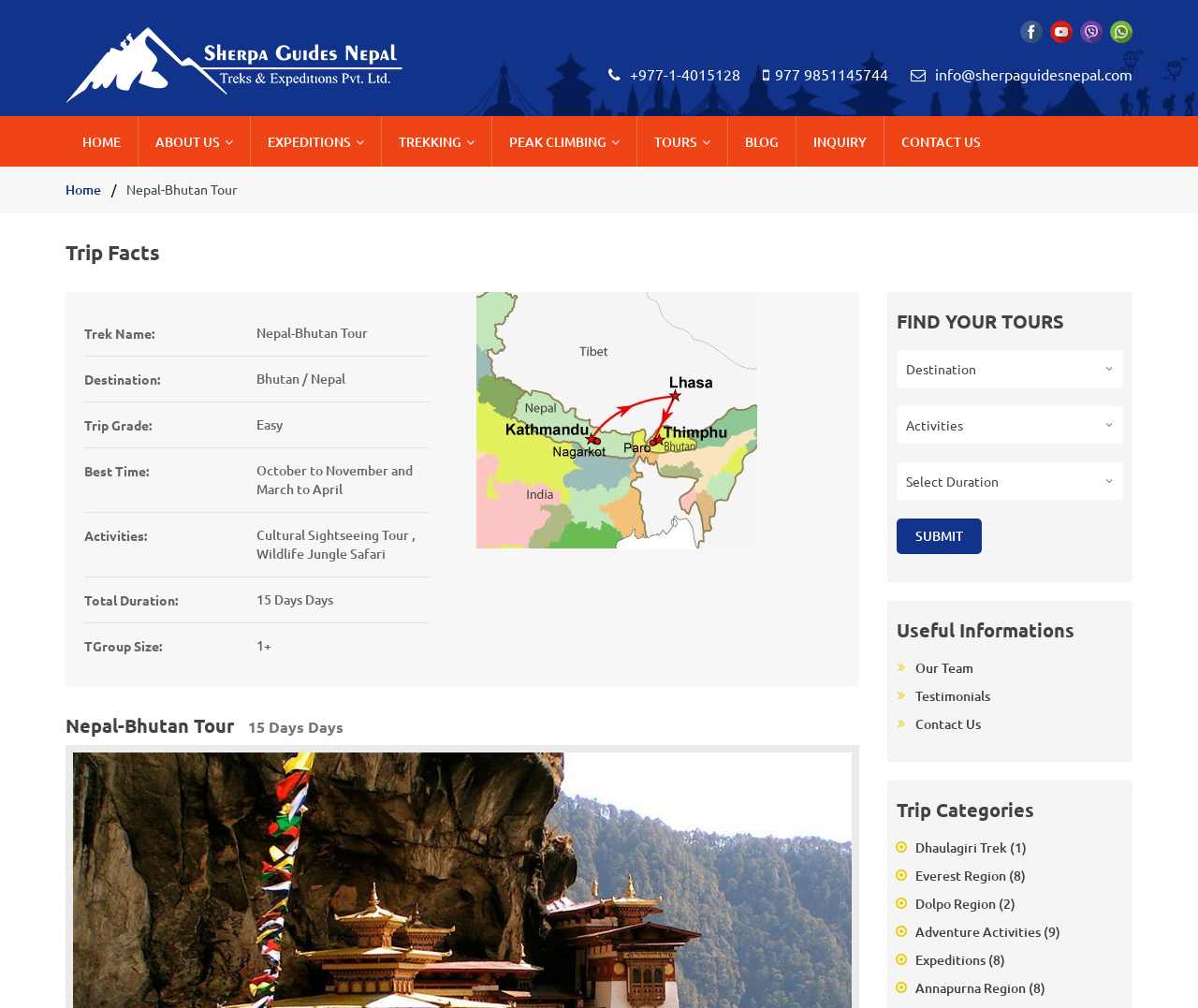Please provide a brief answer to the following inquiry using a single word or phrase:
What is the grade of the Nepal-Bhutan Tour?

Easy